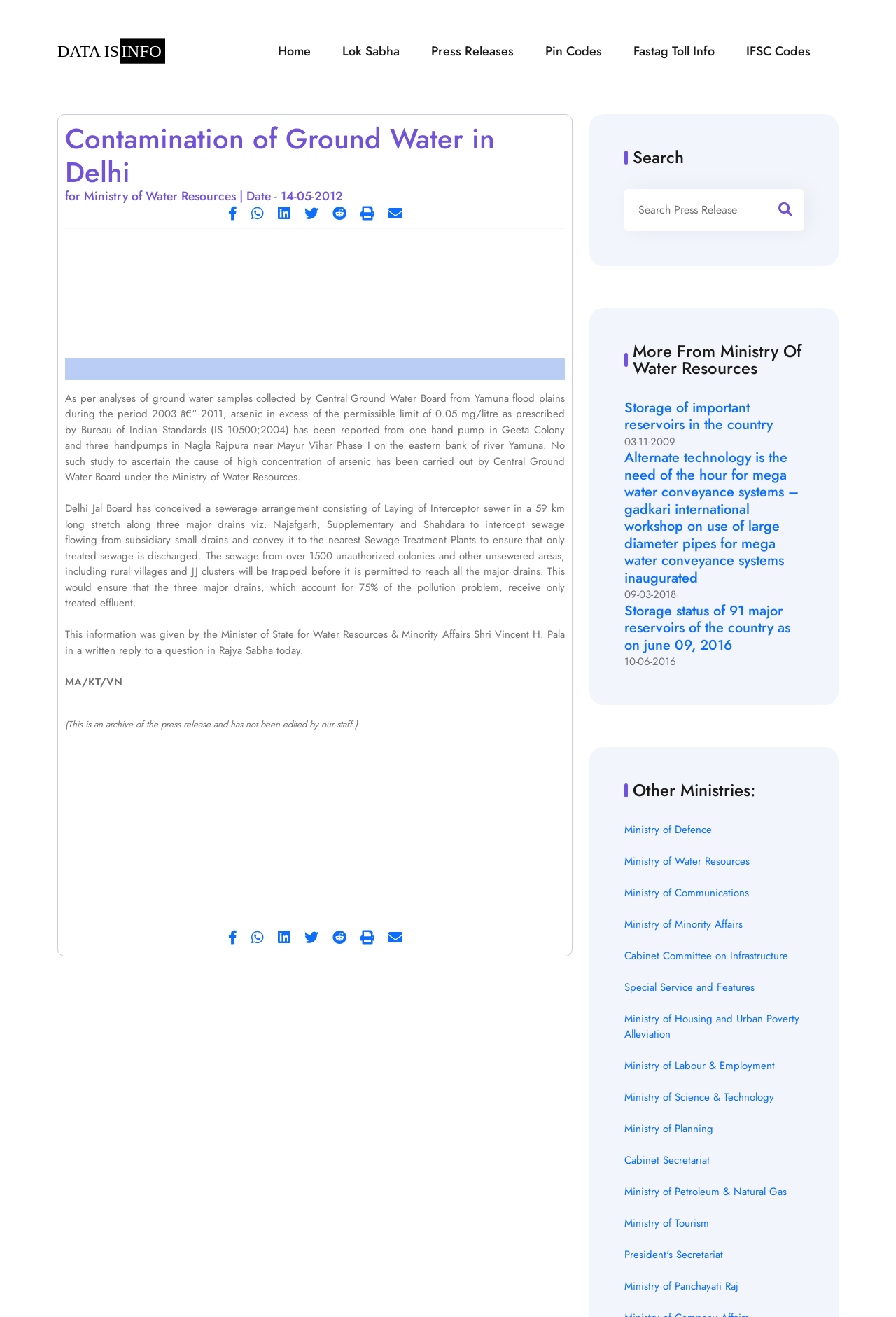Please specify the bounding box coordinates of the area that should be clicked to accomplish the following instruction: "View more press releases from the Ministry of Water Resources". The coordinates should consist of four float numbers between 0 and 1, i.e., [left, top, right, bottom].

[0.697, 0.302, 0.862, 0.33]